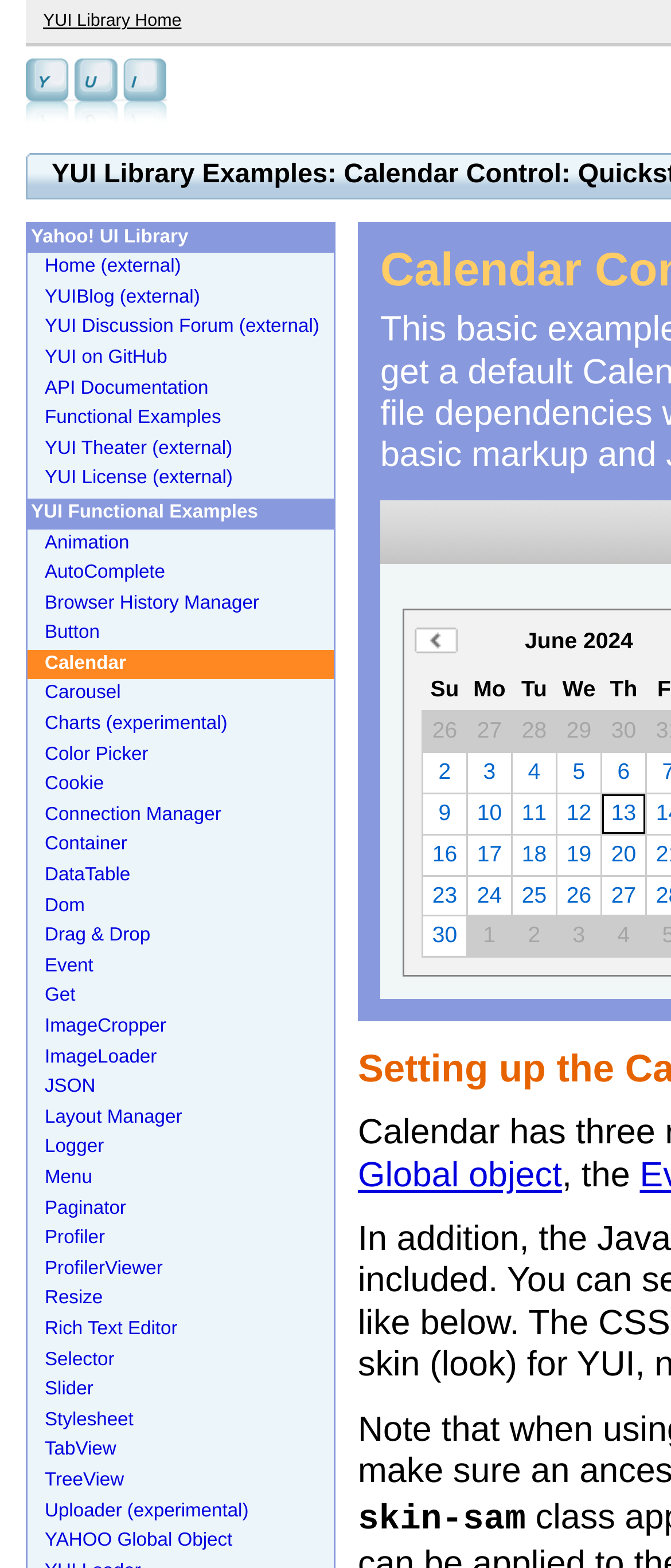What is the link text of the first link in the footer?
Please use the visual content to give a single word or phrase answer.

Home (external)